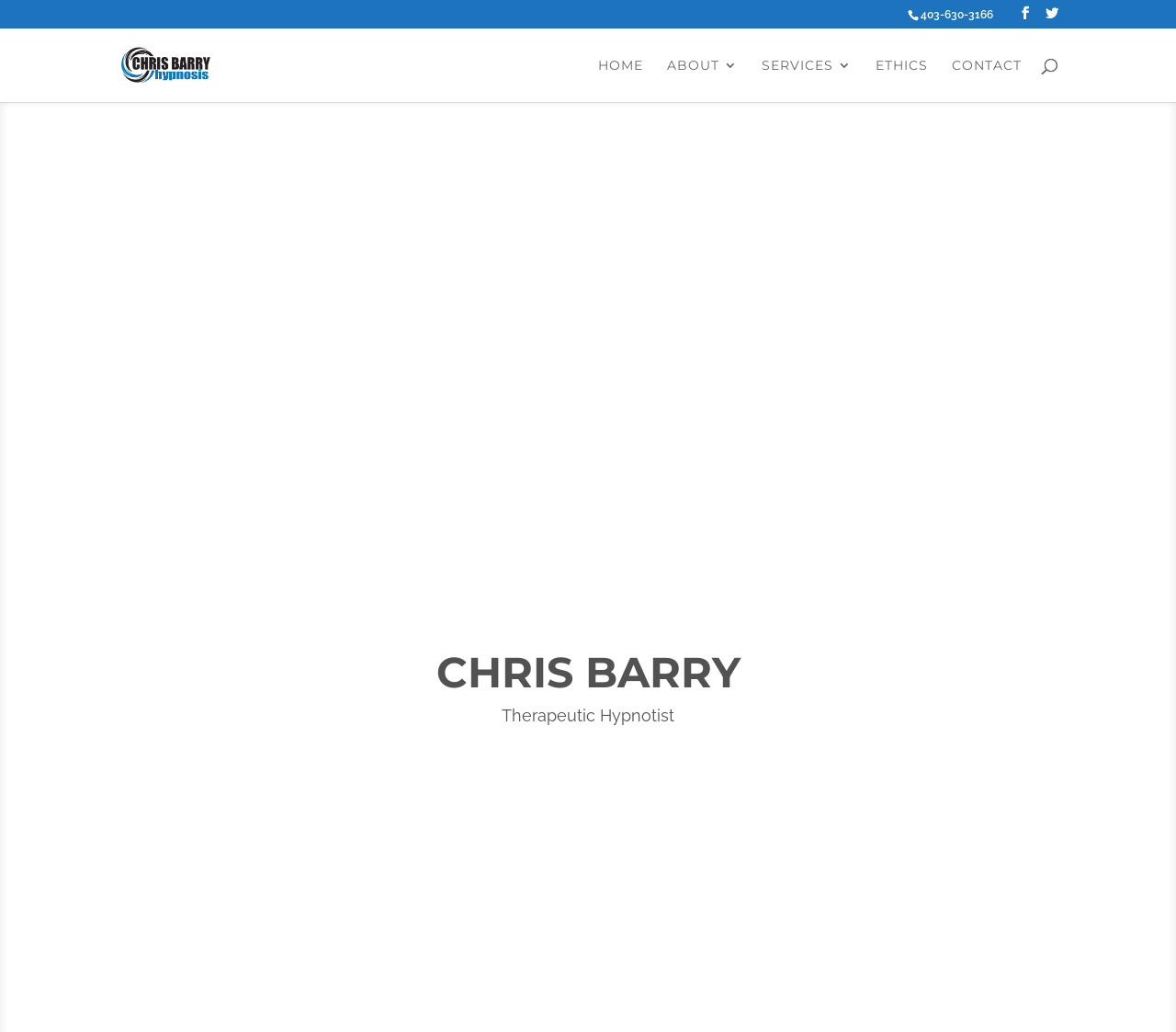How many main navigation links are there?
Based on the image, please offer an in-depth response to the question.

I counted the main navigation links by looking at the elements with the text 'HOME', 'ABOUT 3', 'SERVICES 3', 'ETHICS', and 'CONTACT', which are all links with similar bounding box coordinates and are likely to be the main navigation links.